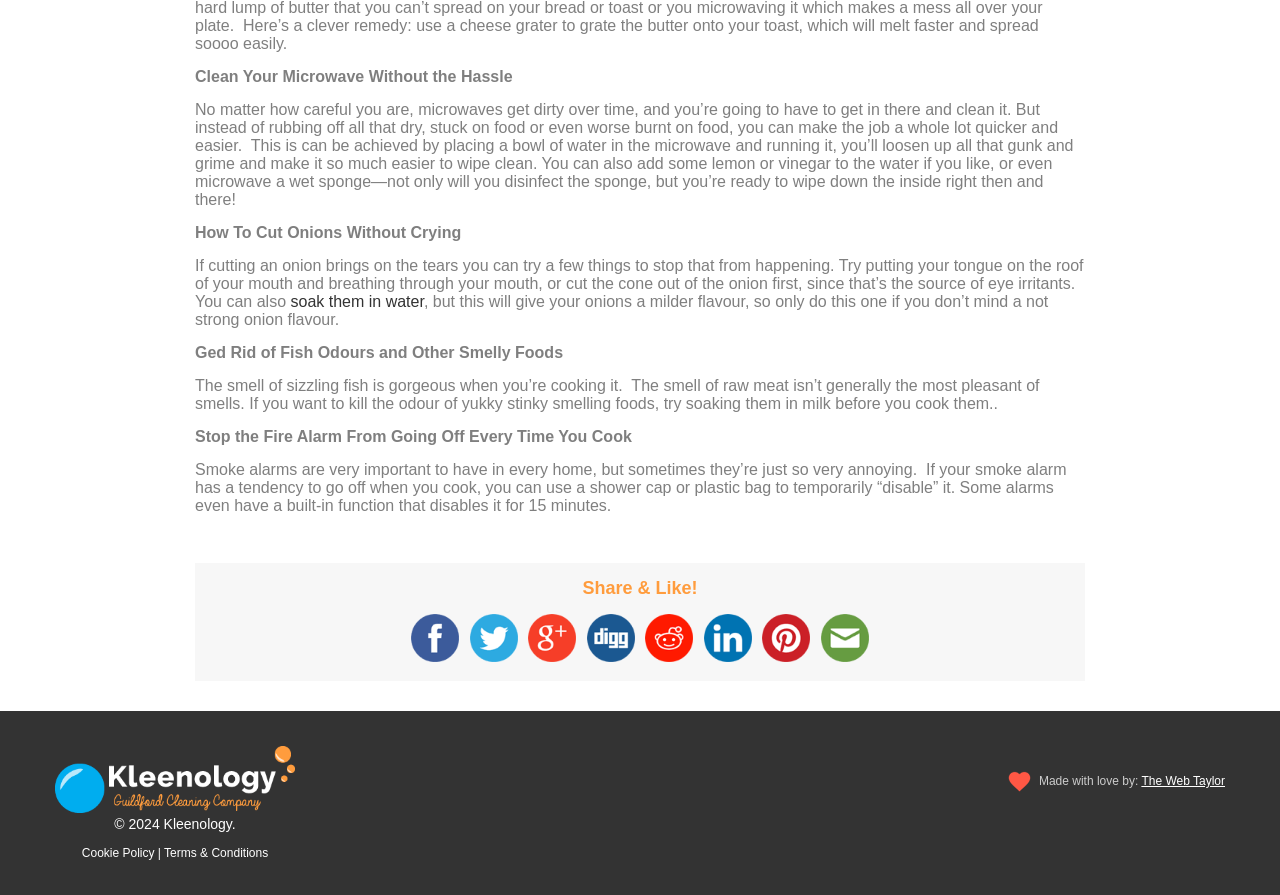Please identify the bounding box coordinates of the clickable region that I should interact with to perform the following instruction: "Read about how to cut onions without crying". The coordinates should be expressed as four float numbers between 0 and 1, i.e., [left, top, right, bottom].

[0.152, 0.251, 0.36, 0.27]